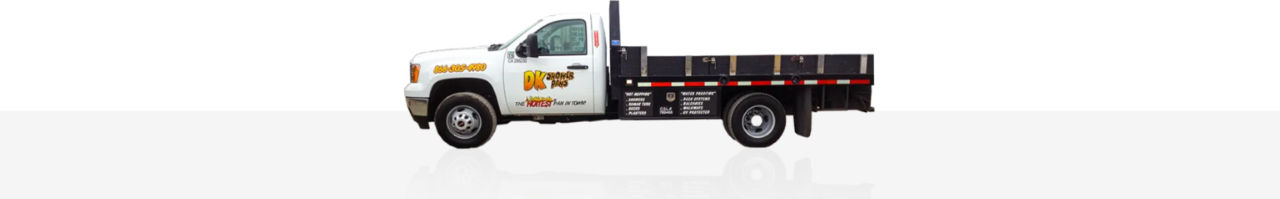Please give a succinct answer to the question in one word or phrase:
What type of projects does the company specialize in?

bathroom remodeling